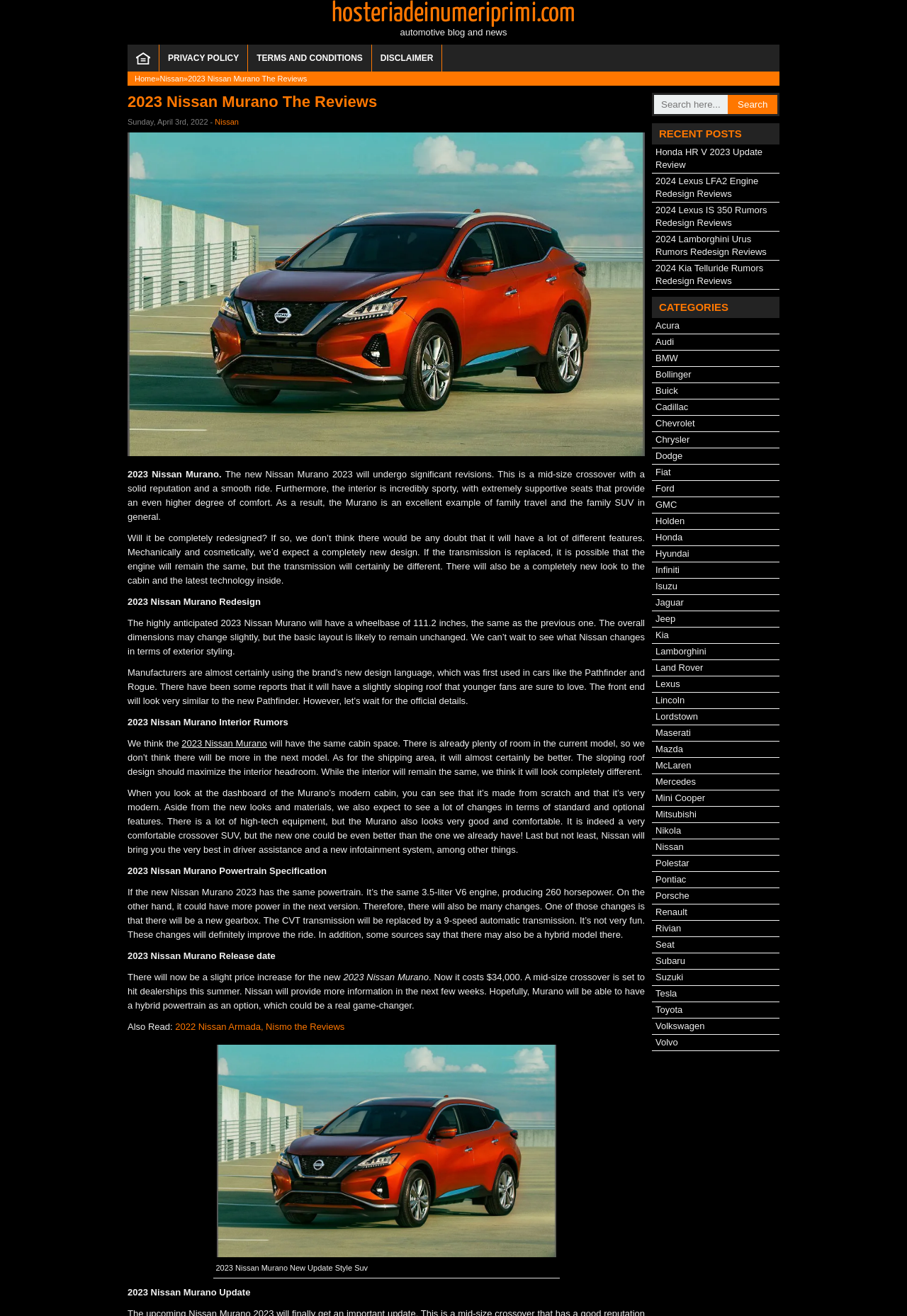Answer the question using only one word or a concise phrase: What type of transmission is expected to replace the CVT transmission in the 2023 Nissan Murano?

9-speed automatic transmission